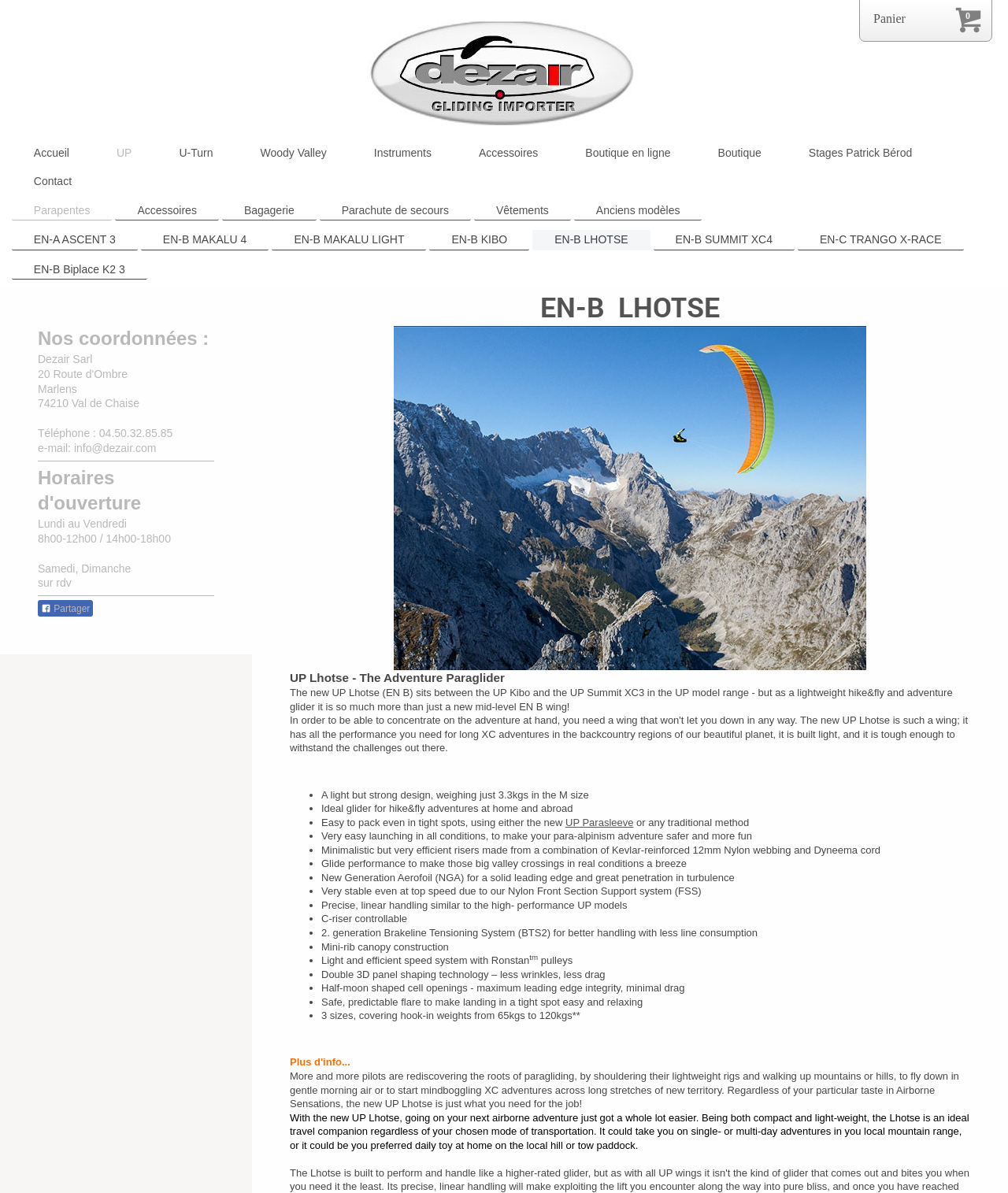Identify the bounding box coordinates for the element you need to click to achieve the following task: "Click on Contact". The coordinates must be four float values ranging from 0 to 1, formatted as [left, top, right, bottom].

[0.012, 0.144, 0.093, 0.16]